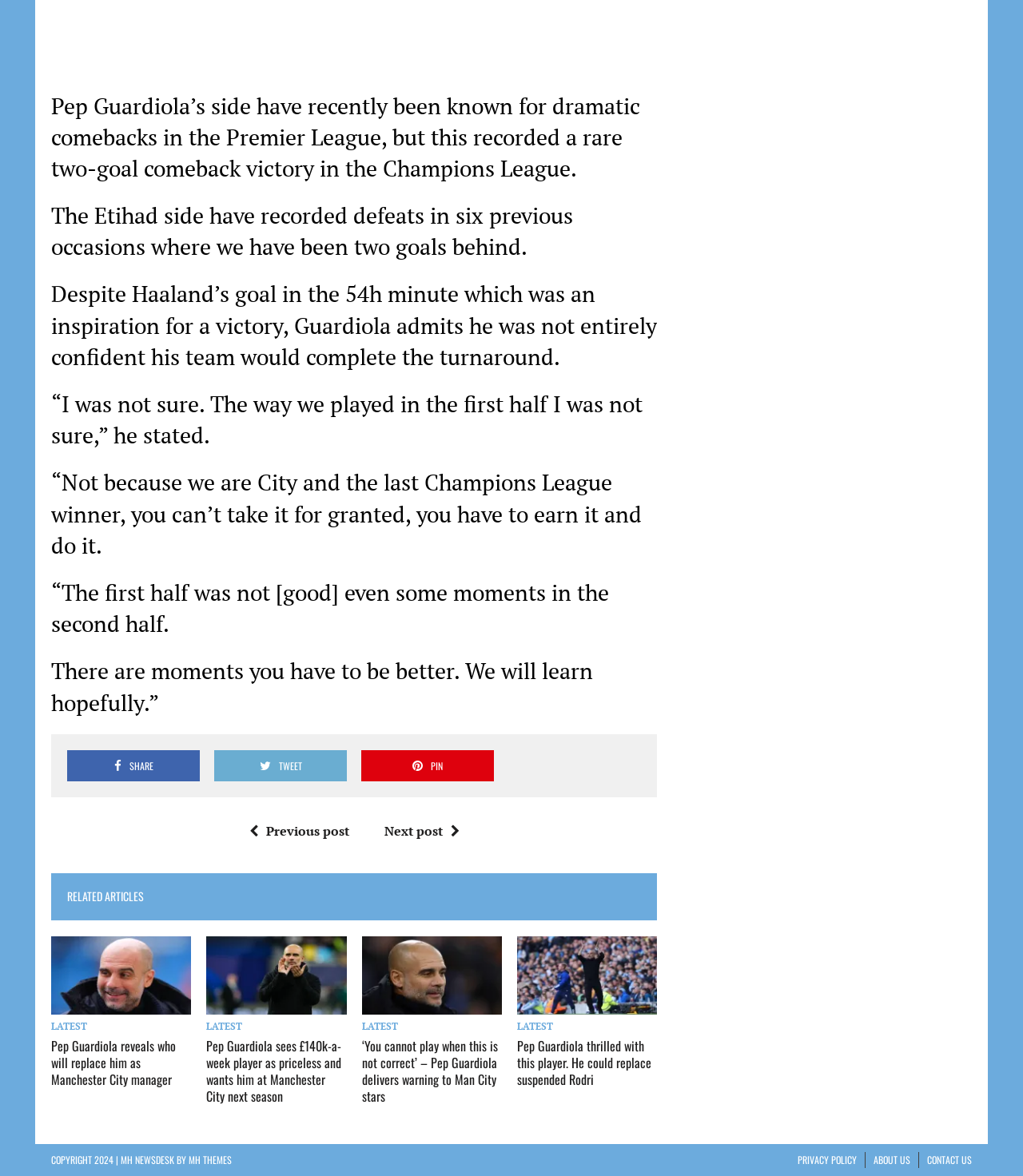Locate the bounding box coordinates of the area you need to click to fulfill this instruction: 'Share this article'. The coordinates must be in the form of four float numbers ranging from 0 to 1: [left, top, right, bottom].

[0.066, 0.638, 0.195, 0.664]